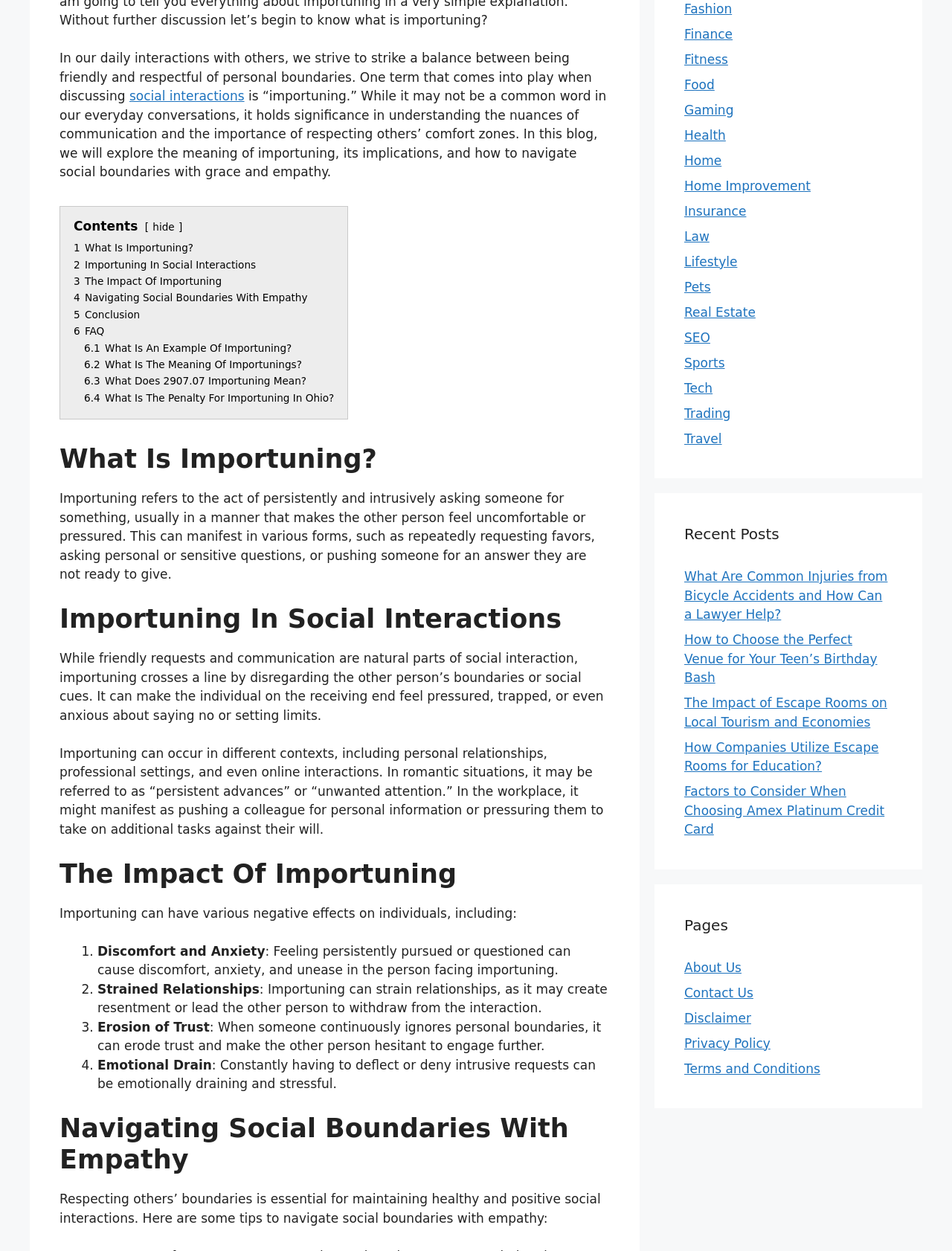Using the webpage screenshot, find the UI element described by Terms and Conditions. Provide the bounding box coordinates in the format (top-left x, top-left y, bottom-right x, bottom-right y), ensuring all values are floating point numbers between 0 and 1.

[0.719, 0.848, 0.862, 0.86]